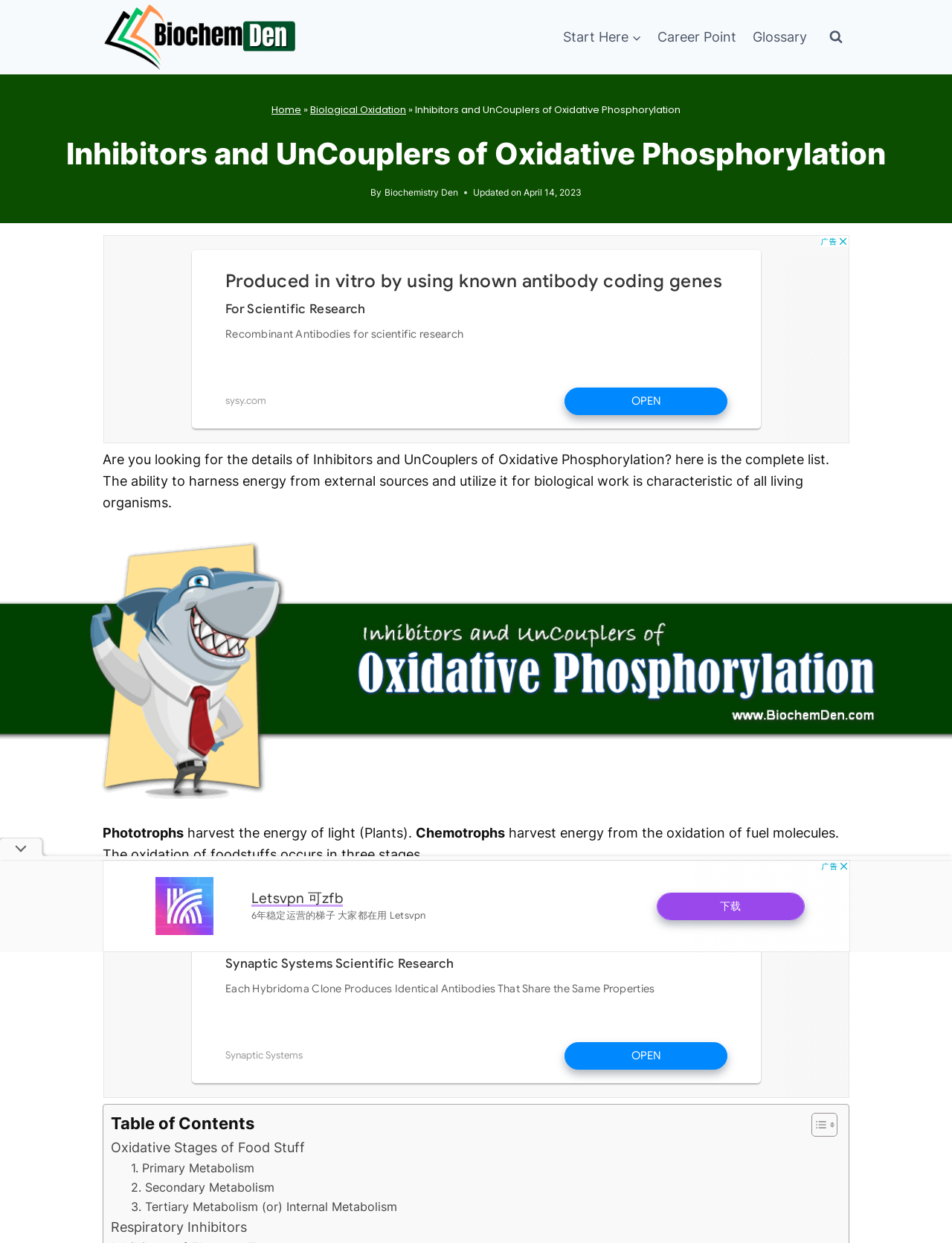Identify the bounding box coordinates of the clickable region to carry out the given instruction: "Scroll to top".

[0.96, 0.735, 0.977, 0.748]